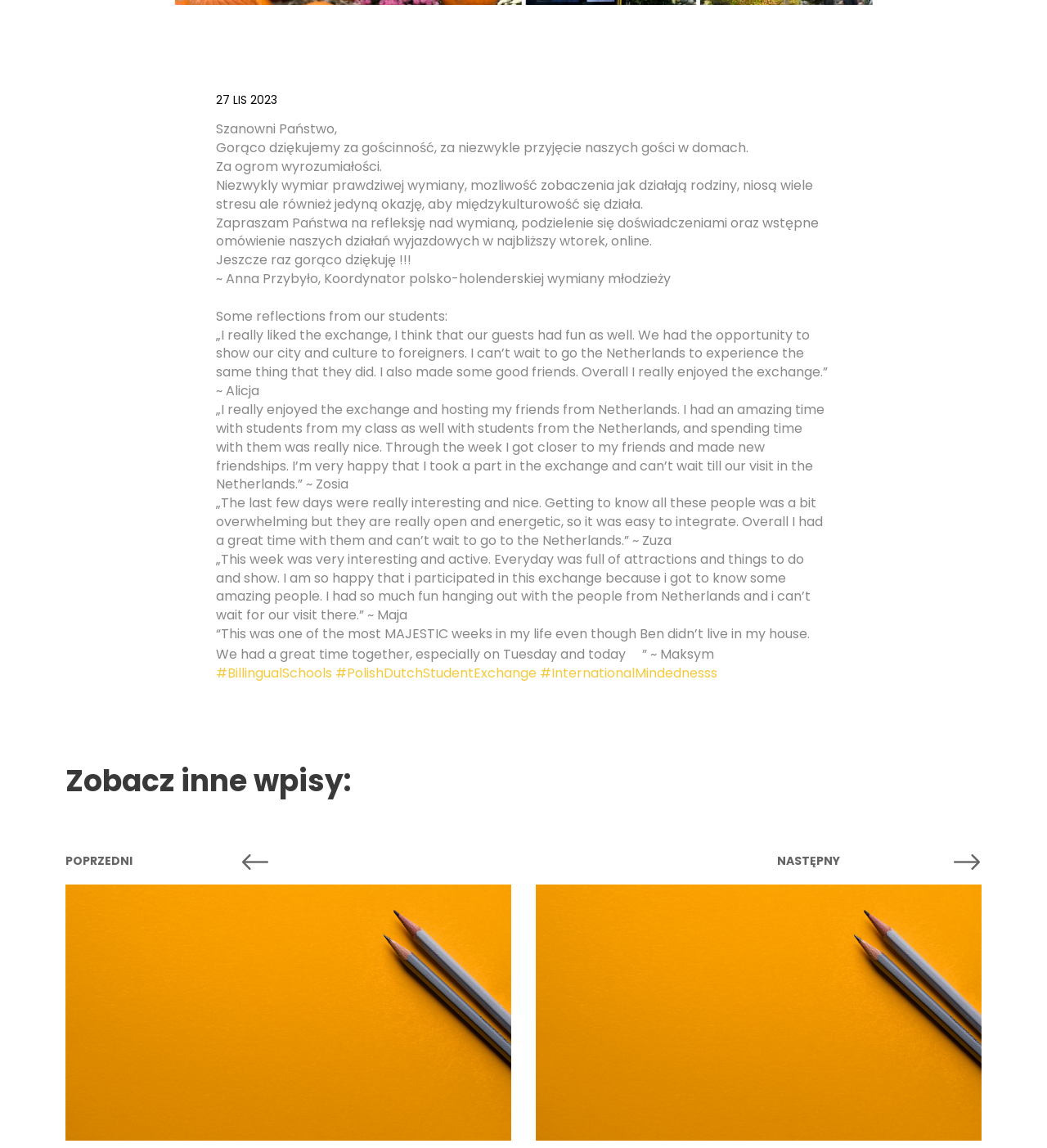Using a single word or phrase, answer the following question: 
What is the date mentioned at the top of the page?

27 LIS 2023